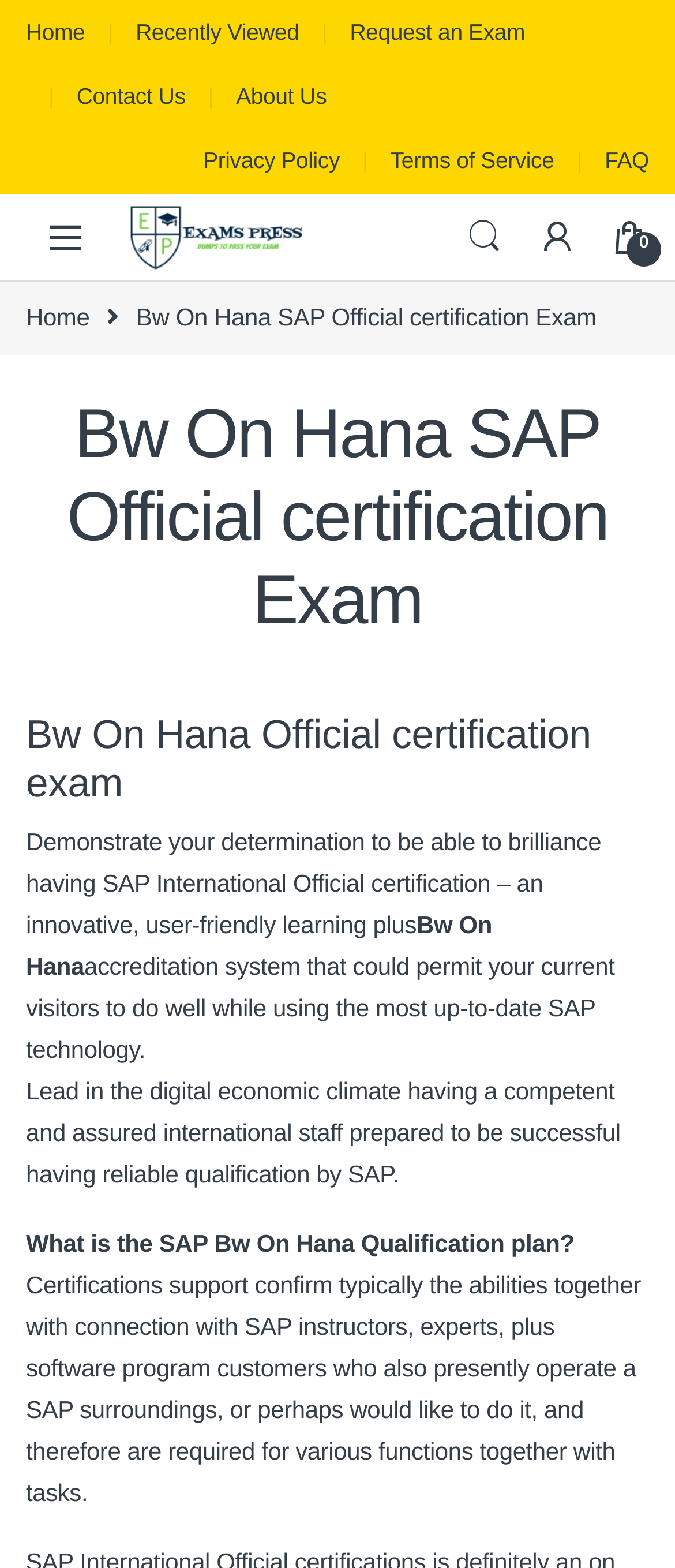Provide your answer in a single word or phrase: 
How many links are there in the navigation menu?

7